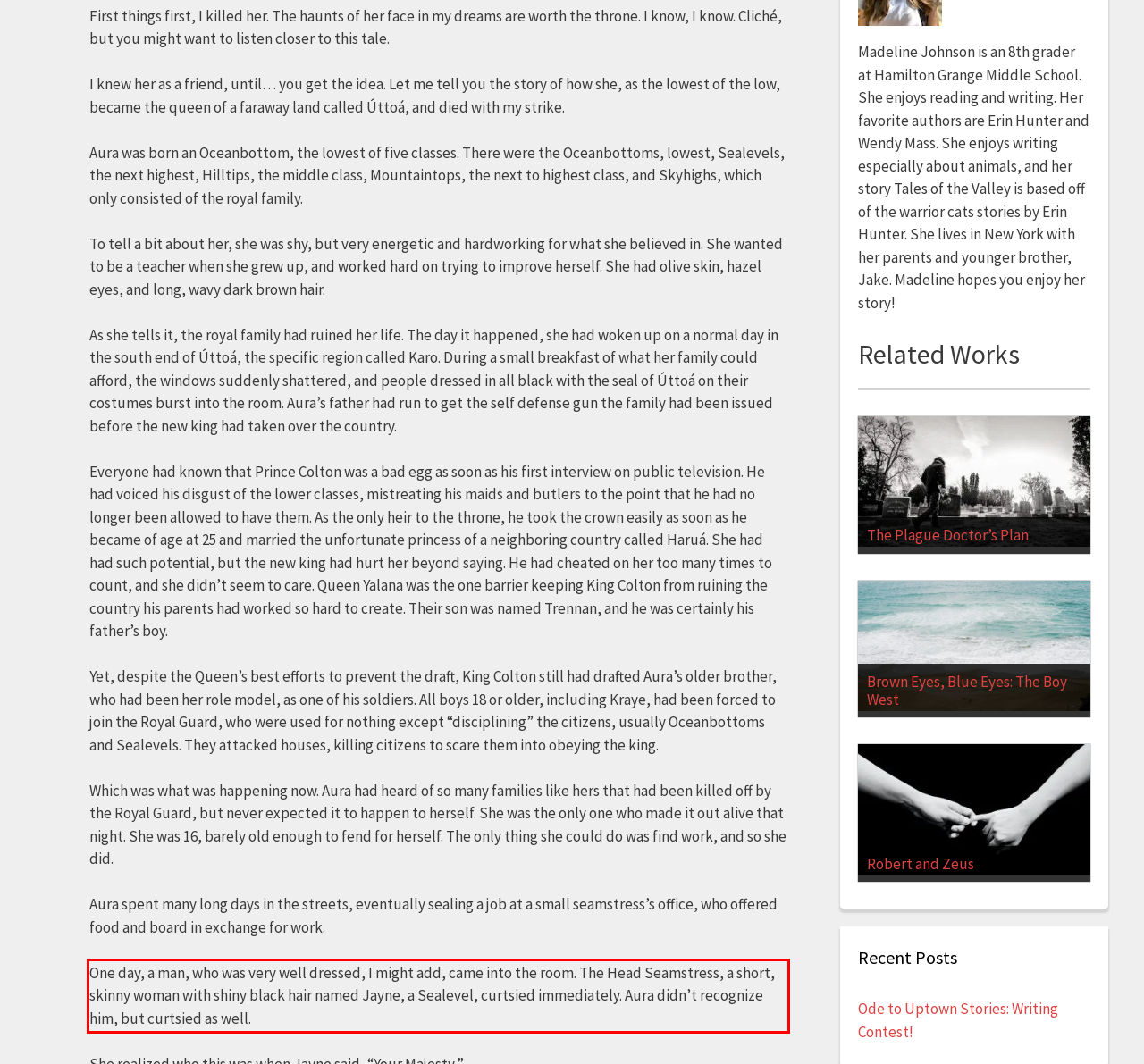Please examine the screenshot of the webpage and read the text present within the red rectangle bounding box.

One day, a man, who was very well dressed, I might add, came into the room. The Head Seamstress, a short, skinny woman with shiny black hair named Jayne, a Sealevel, curtsied immediately. Aura didn’t recognize him, but curtsied as well.